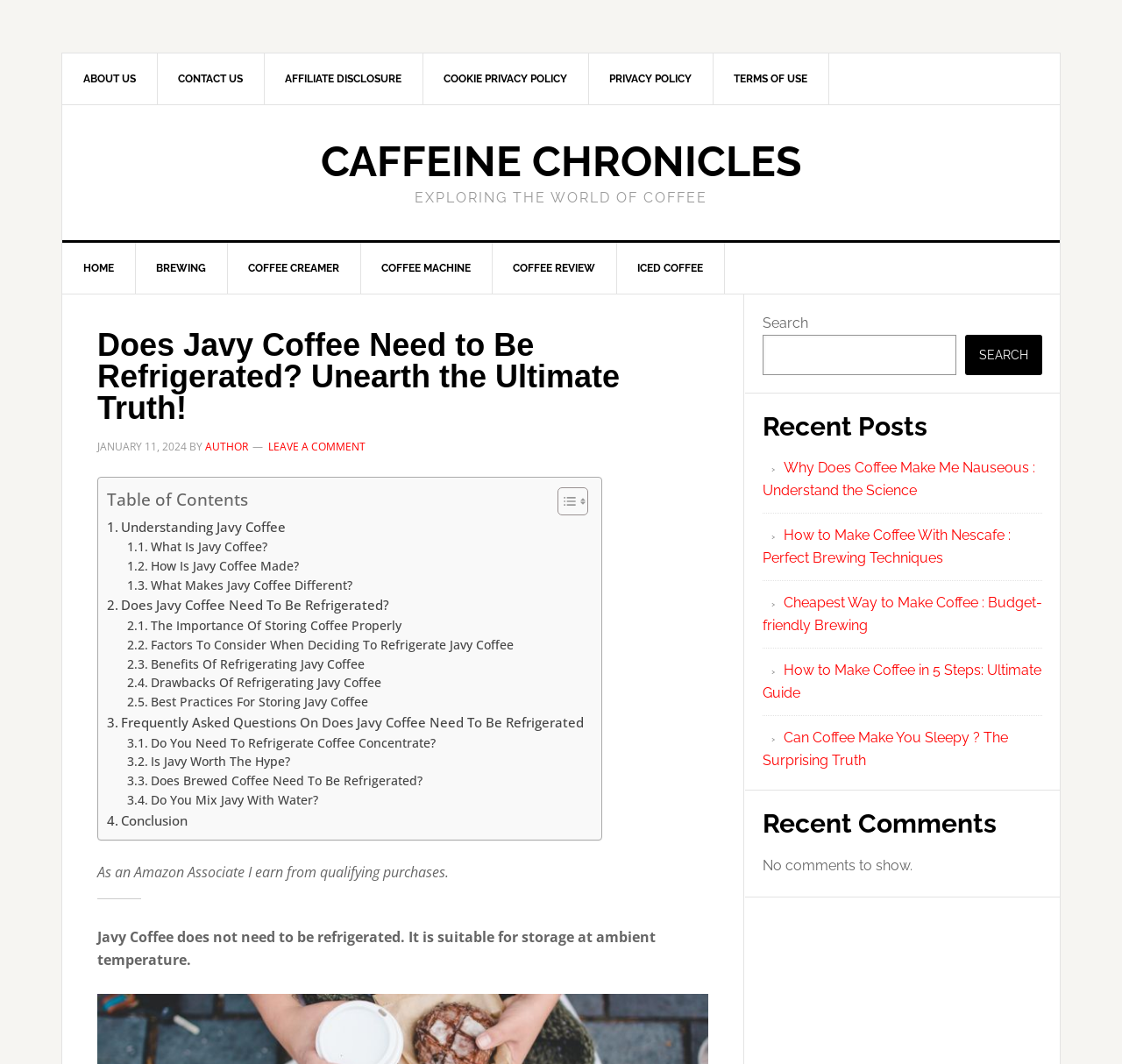Please look at the image and answer the question with a detailed explanation: How many links are in the main navigation?

The main navigation has 6 links, which are 'HOME', 'BREWING', 'COFFEE CREAMER', 'COFFEE MACHINE', 'COFFEE REVIEW', and 'ICED COFFEE'.